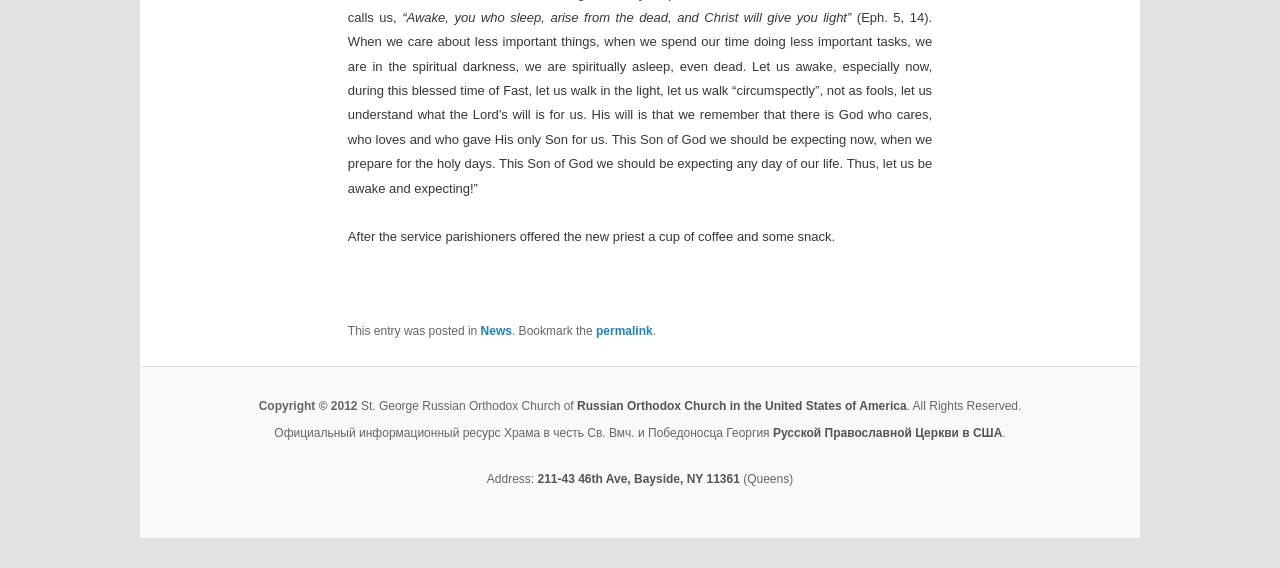What is the occasion mentioned in the text? Refer to the image and provide a one-word or short phrase answer.

Fast